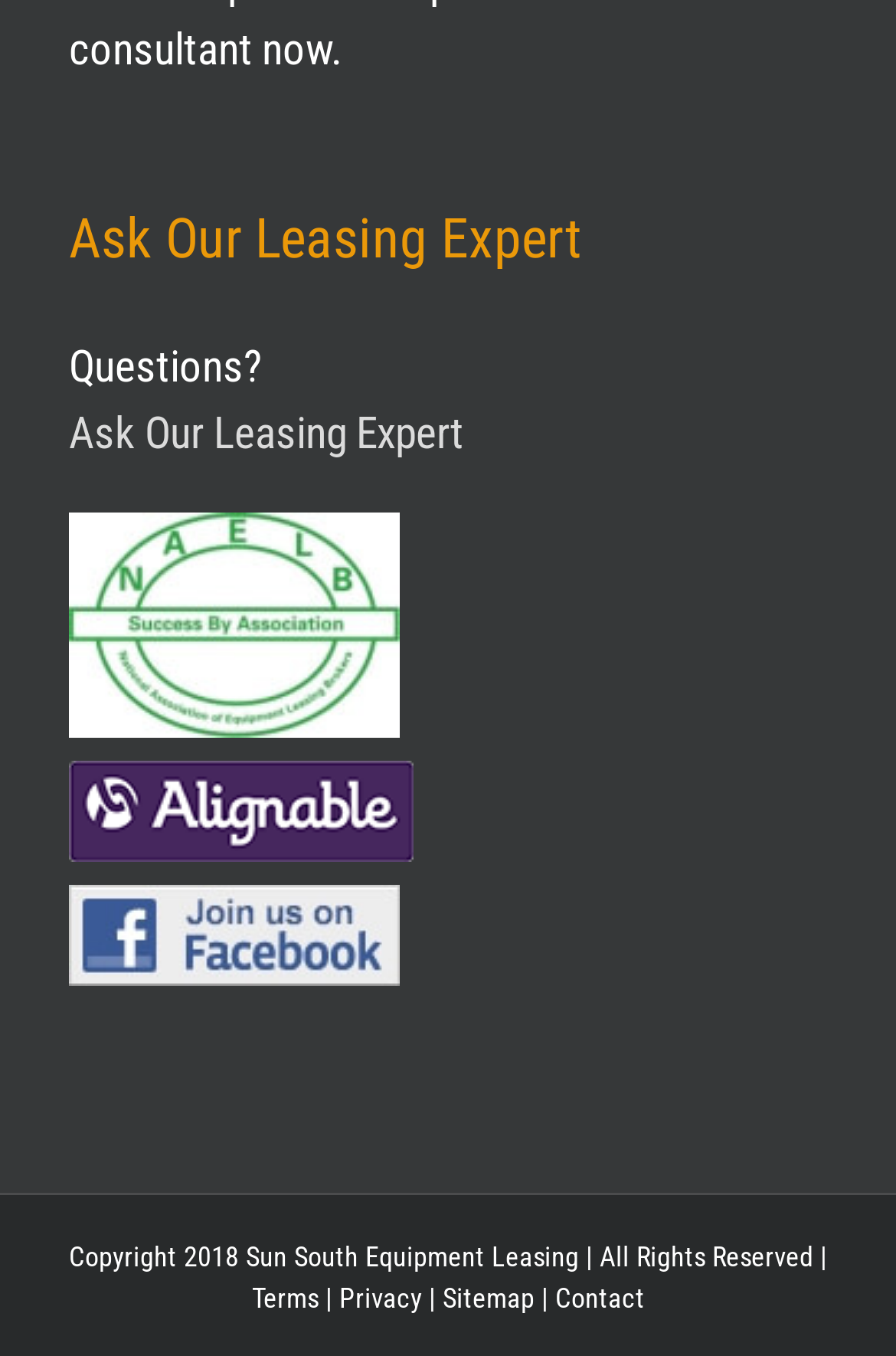How many footer links are there?
Please answer the question with as much detail as possible using the screenshot.

There are five footer links on the webpage, which are 'Terms', 'Privacy', 'Sitemap', '|', and 'Contact', with '|' being a separator.